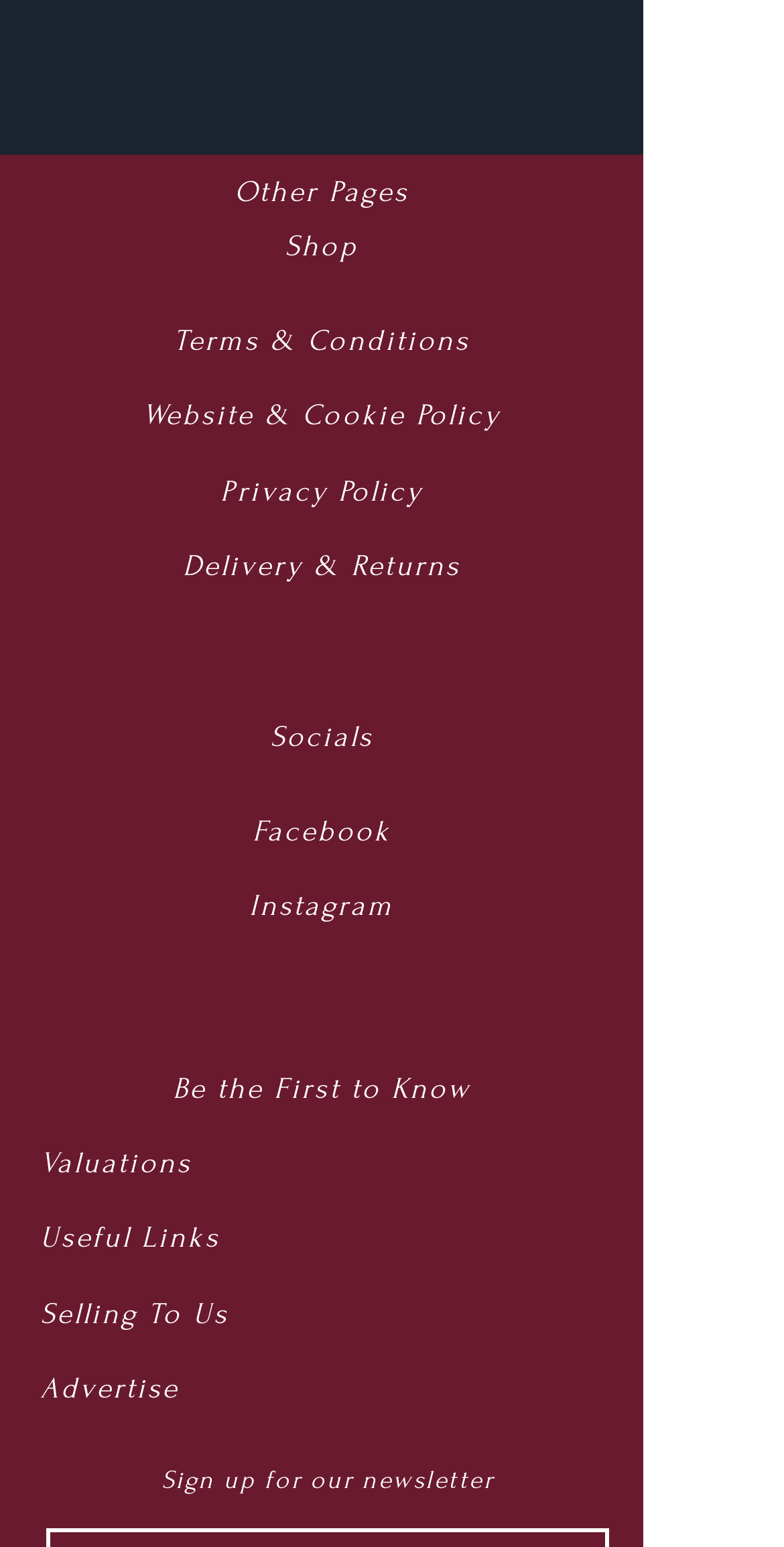Extract the bounding box coordinates for the described element: "Website & Cookie Policy". The coordinates should be represented as four float numbers between 0 and 1: [left, top, right, bottom].

[0.182, 0.258, 0.639, 0.28]